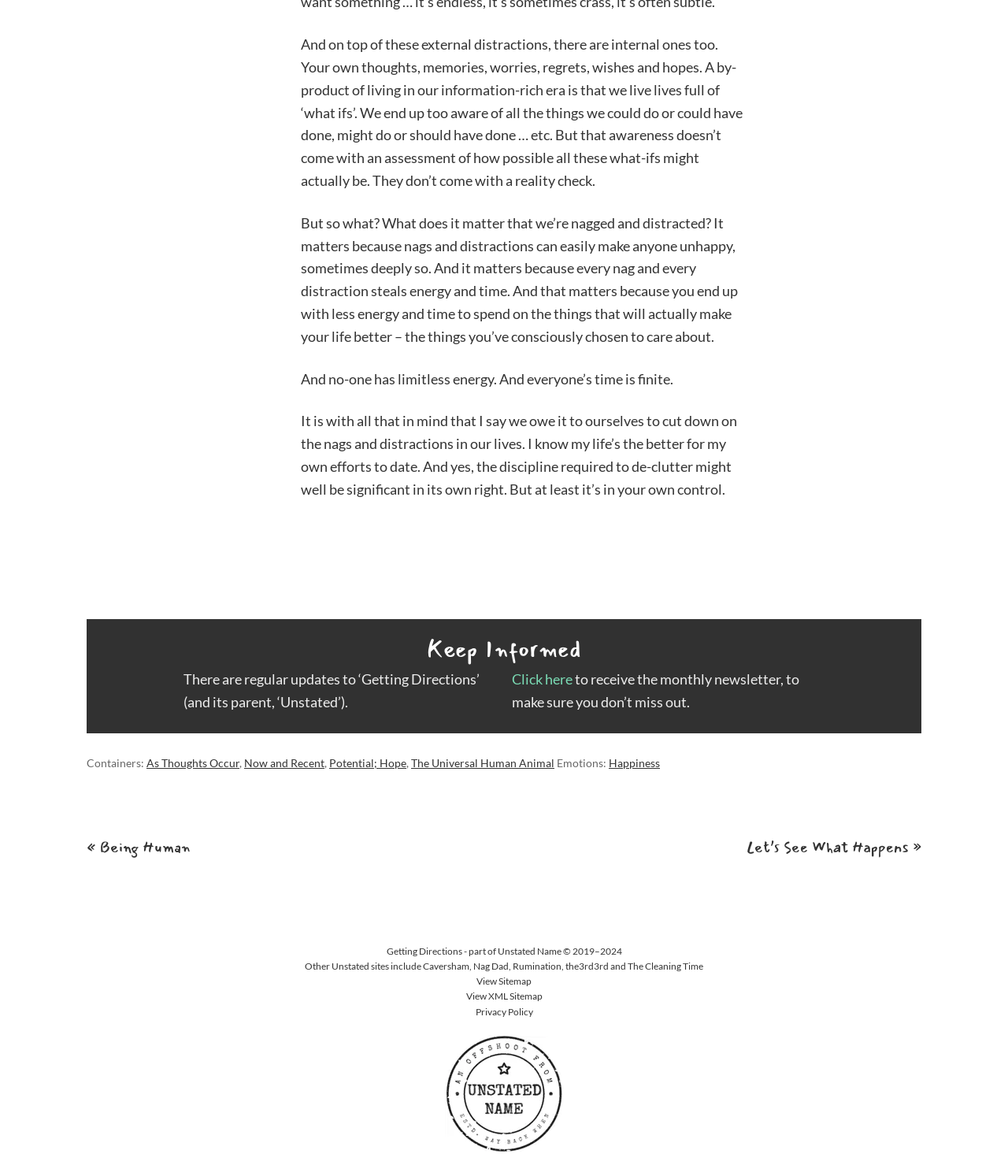From the webpage screenshot, predict the bounding box of the UI element that matches this description: "Privacy Policy".

[0.471, 0.855, 0.529, 0.865]